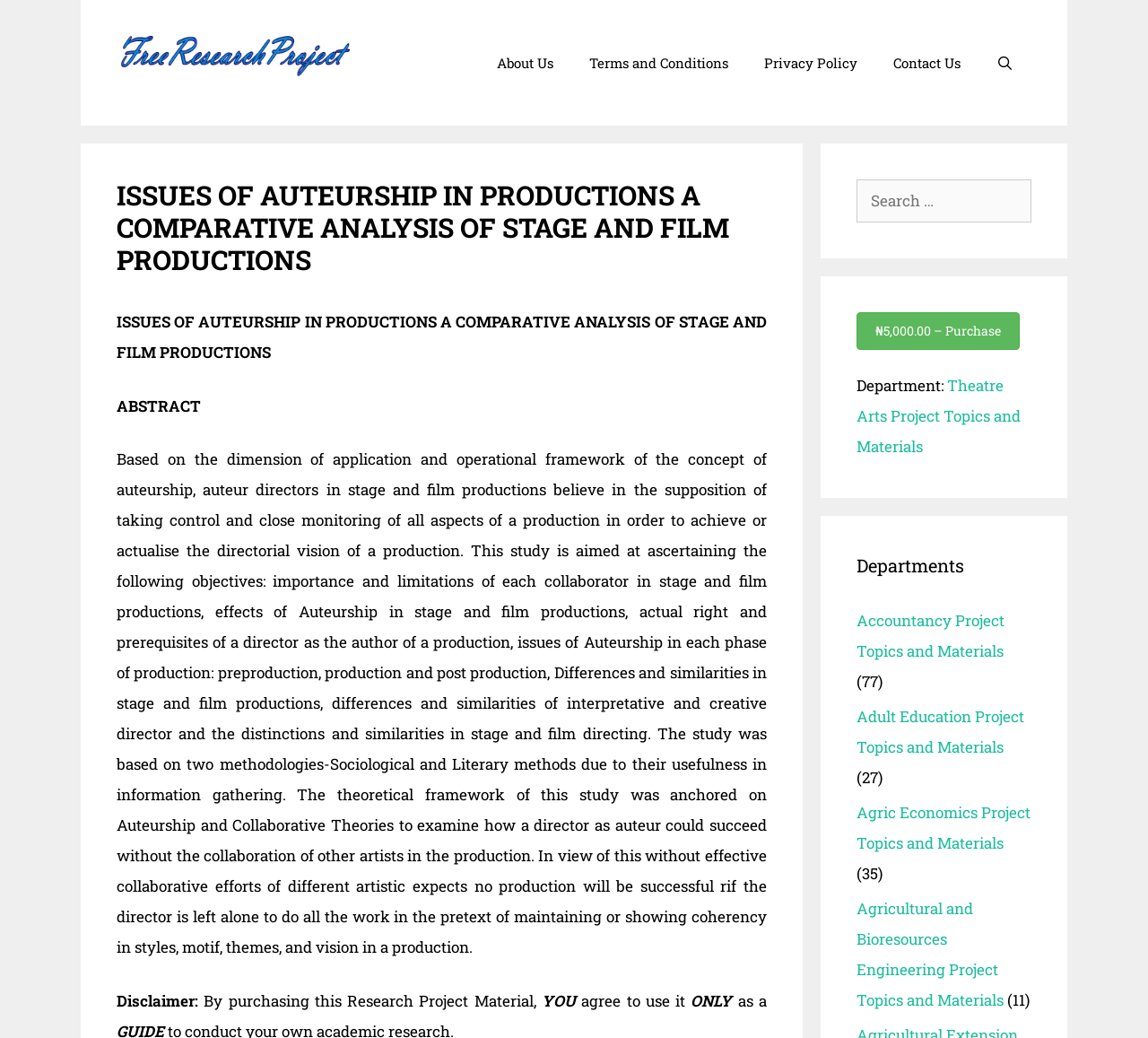Identify the bounding box coordinates of the region that should be clicked to execute the following instruction: "Search for research projects".

[0.746, 0.173, 0.898, 0.214]